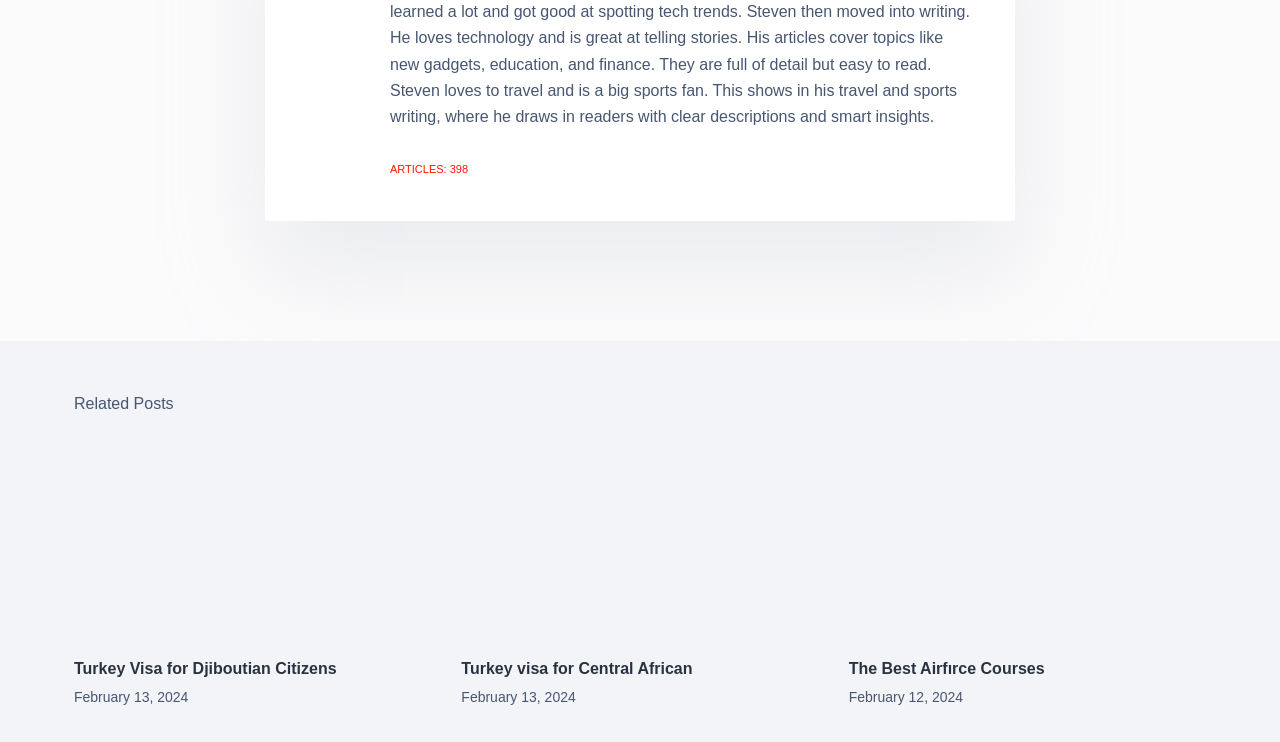What is the date of the second article?
Using the image, give a concise answer in the form of a single word or short phrase.

February 13, 2024